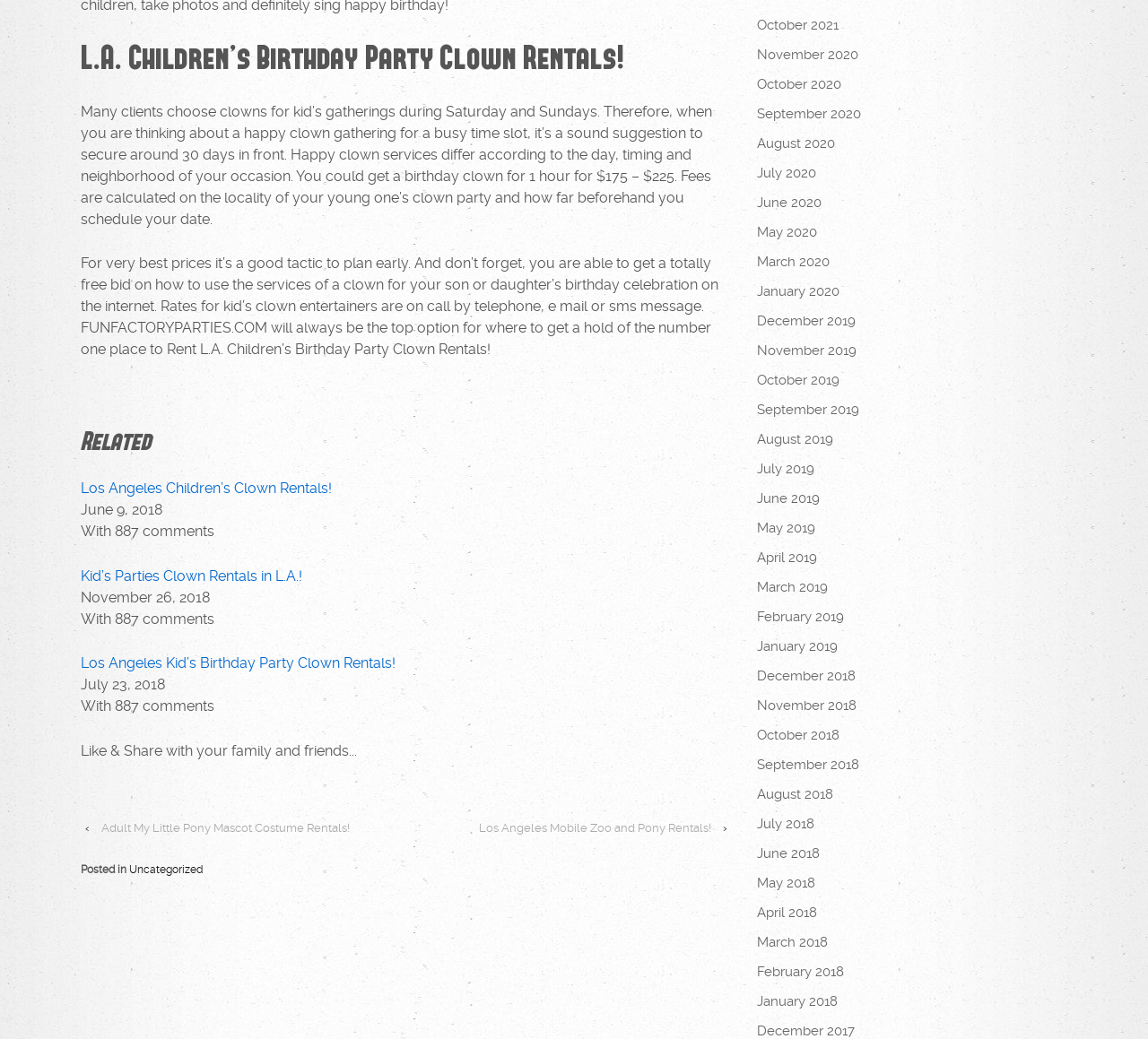Find the coordinates for the bounding box of the element with this description: "Global Islamic Finance".

None